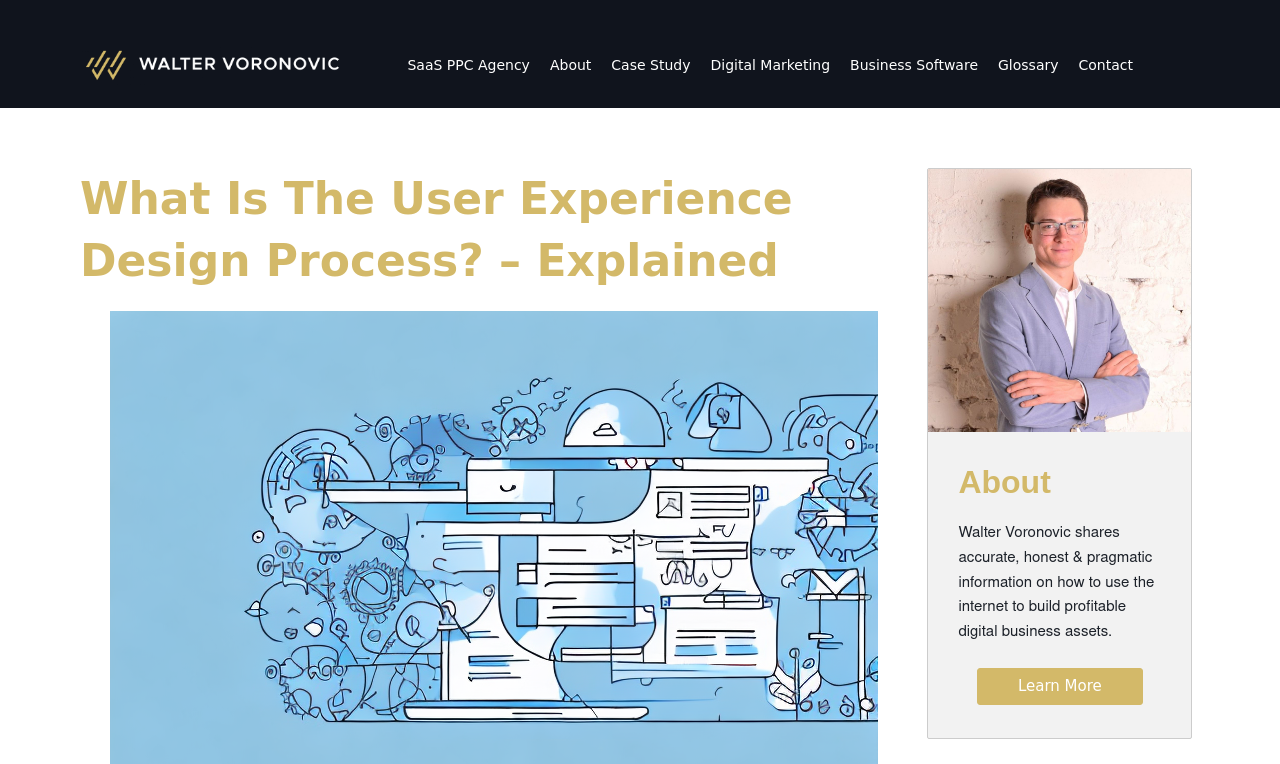Using the provided description: "alt="waltervoronovic.com logo"", find the bounding box coordinates of the corresponding UI element. The output should be four float numbers between 0 and 1, in the format [left, top, right, bottom].

[0.062, 0.059, 0.27, 0.113]